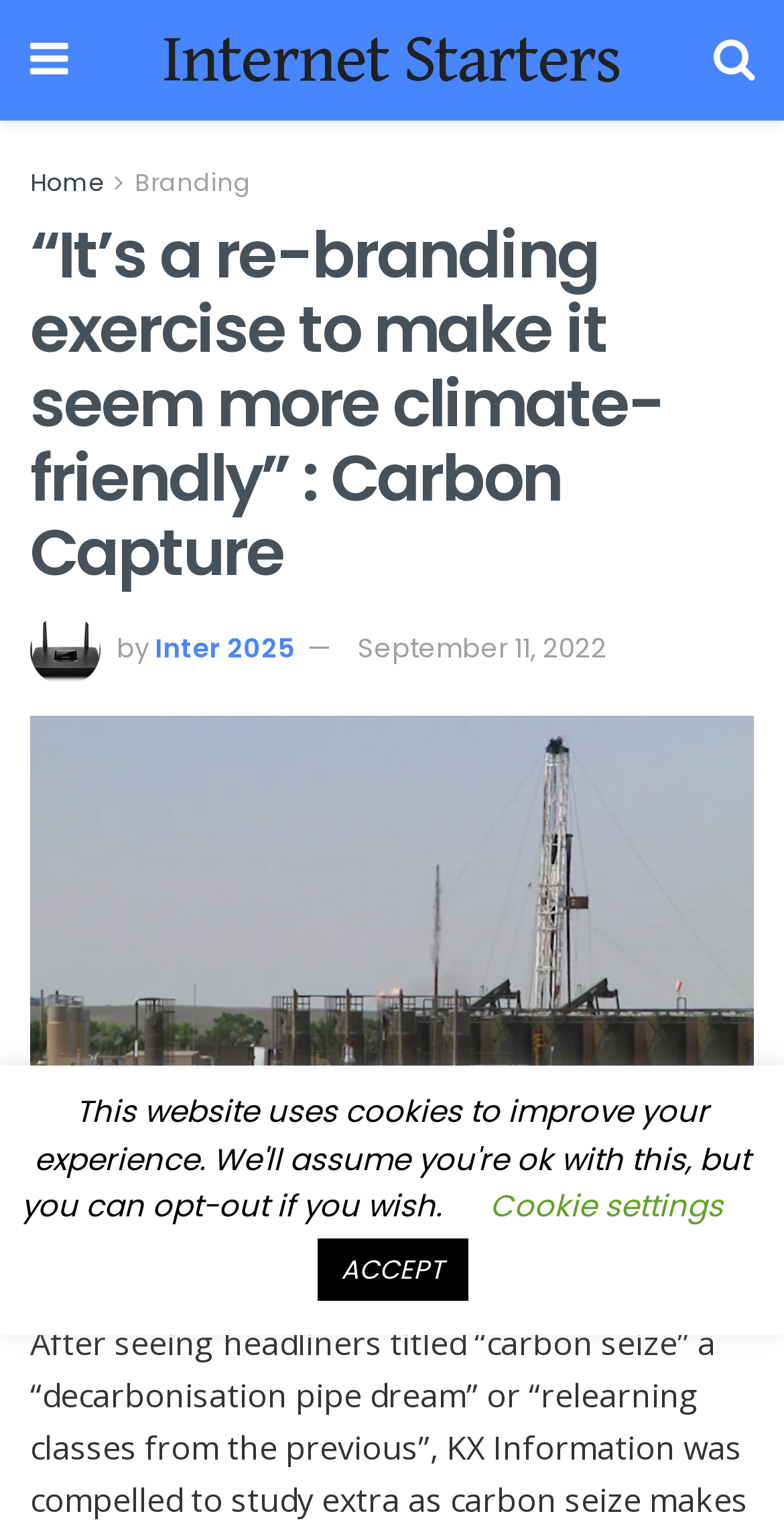Use a single word or phrase to answer the question: What is the name of the website?

Internet Starters